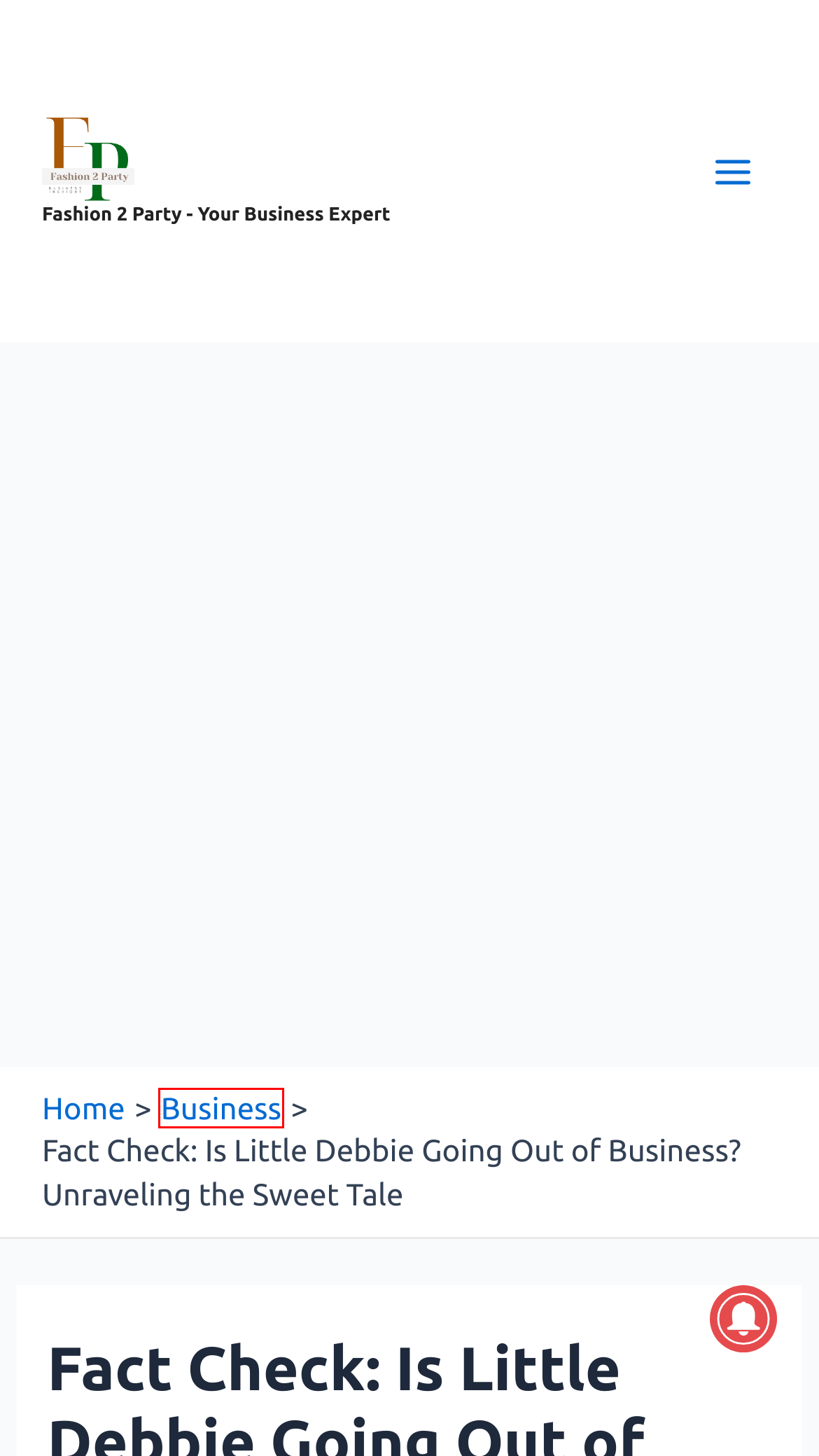You have been given a screenshot of a webpage with a red bounding box around a UI element. Select the most appropriate webpage description for the new webpage that appears after clicking the element within the red bounding box. The choices are:
A. Privacy Policy
B. Business » Fashion 2 Party - Your Business Expert
C. January 31, 2023 » Fashion 2 Party - Your Business Expert
D. December 26, 2021 » Fashion 2 Party - Your Business Expert
E. Musk’s Tweet: A Catalyst for Pepe Coin, Shiba Inu, and Ape Brigade Efficiency
F. multilingual support » Fashion 2 Party - Your Business Expert
G. March 29, 2023 » Fashion 2 Party - Your Business Expert
H. podcasts » Fashion 2 Party - Your Business Expert

B